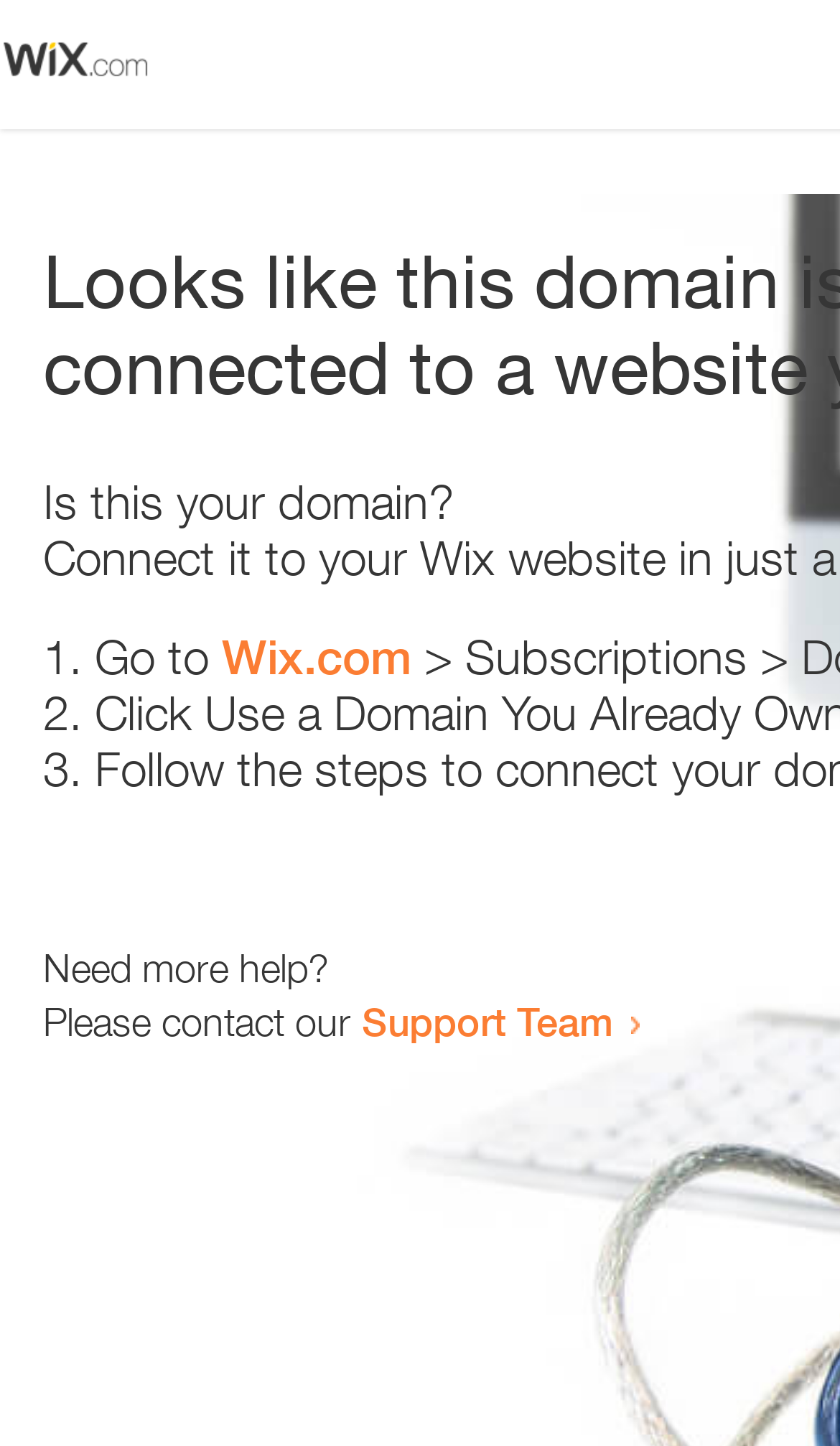Is the webpage asking a question?
Please give a detailed and elaborate answer to the question.

The webpage contains a static text 'Is this your domain?' which is a question. This suggests that the webpage is asking the user a question.